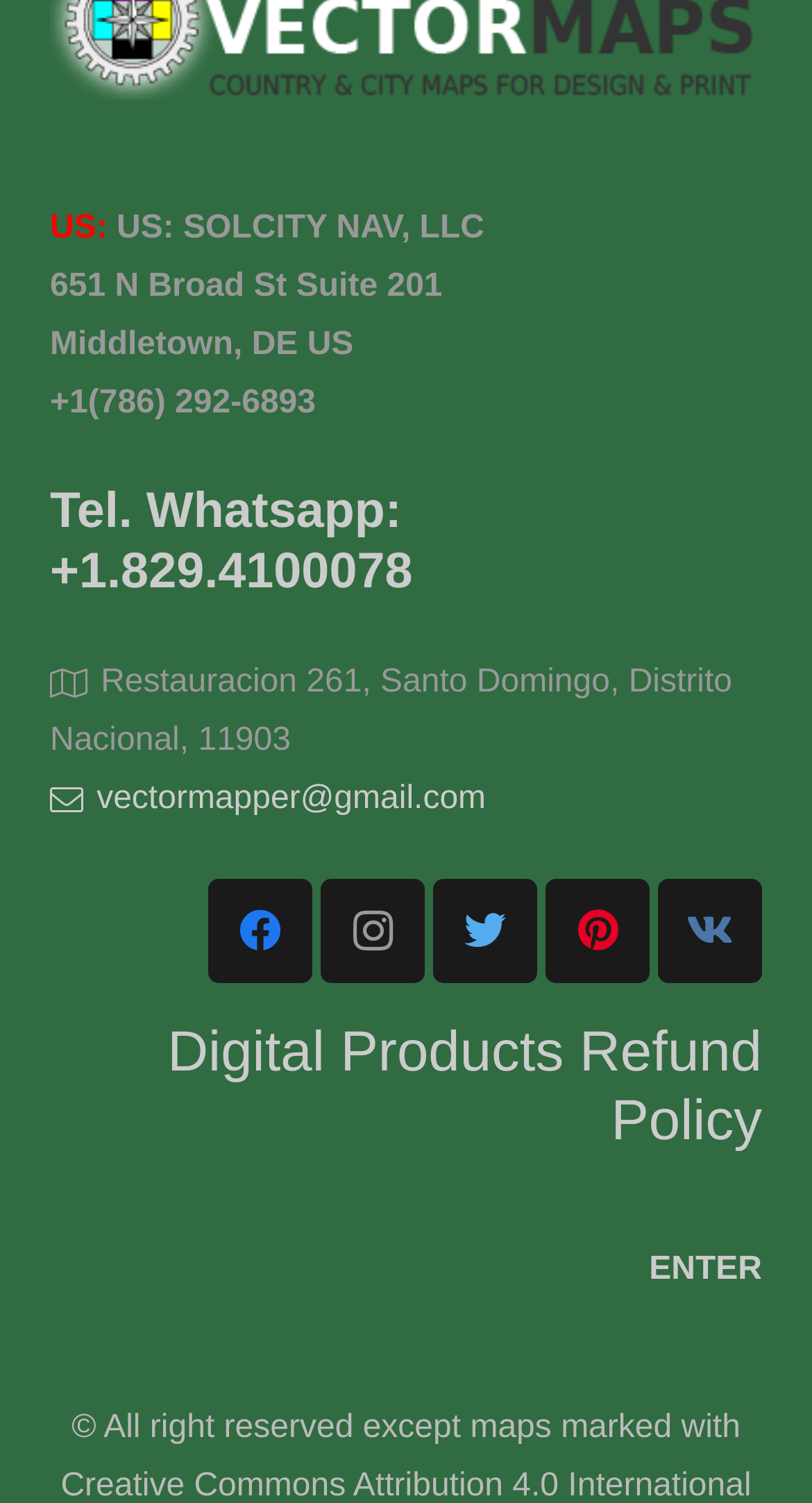Locate the bounding box of the user interface element based on this description: "Digital Products Refund Policy".

[0.206, 0.678, 0.938, 0.766]